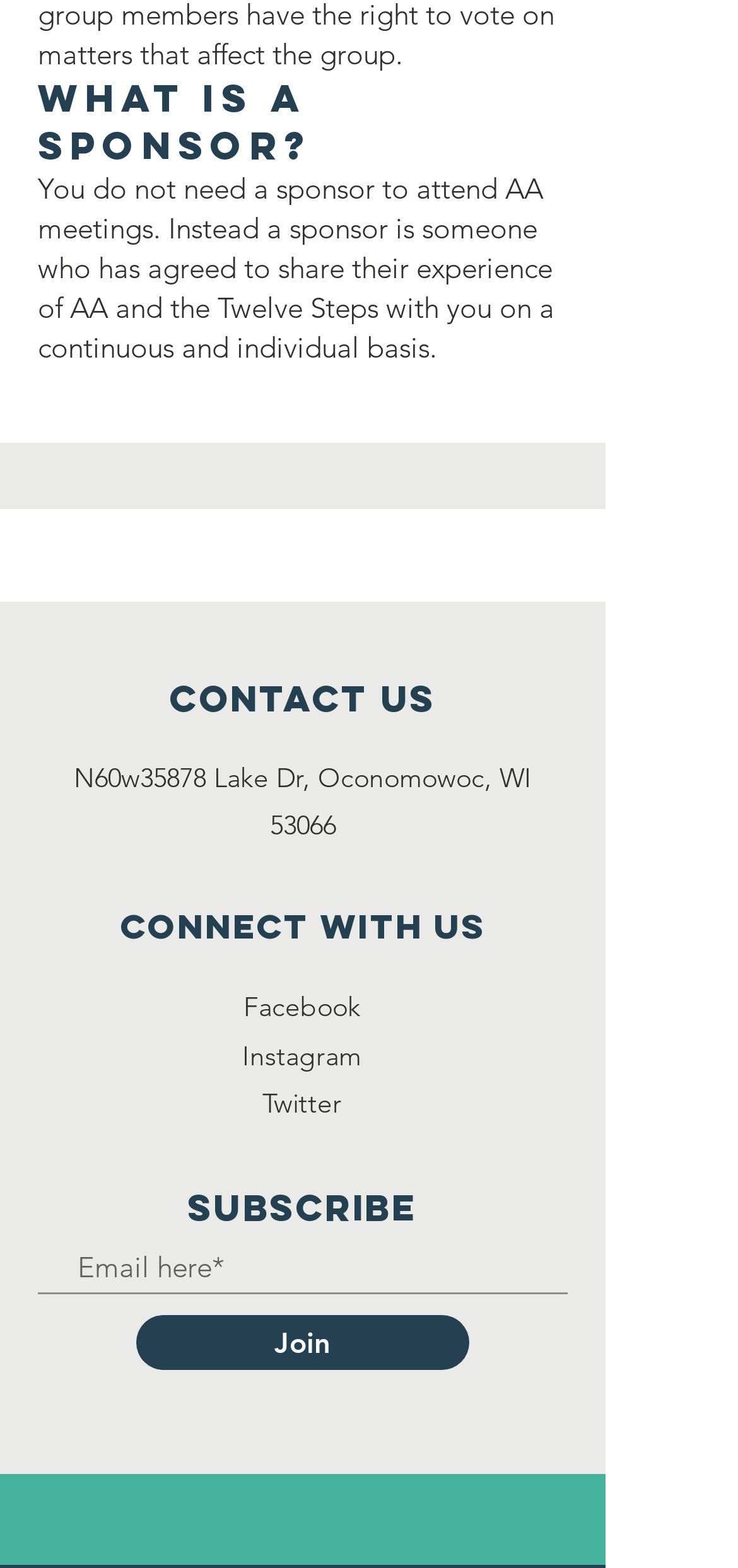What is required to subscribe?
Answer the question with a detailed and thorough explanation.

To subscribe, an email is required, as indicated by the textbox element with the text 'Email here*' and the attribute 'required: True'.